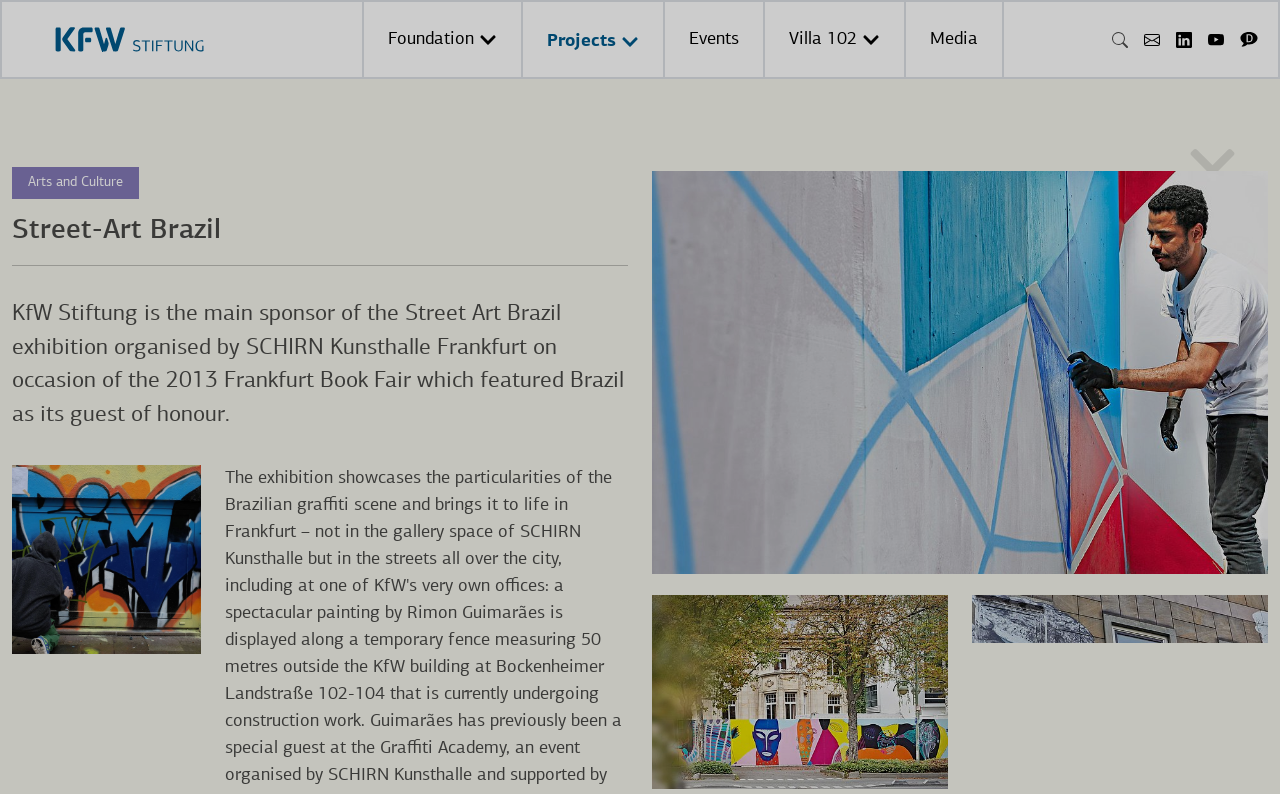Give the bounding box coordinates for the element described as: "Villa 102".

[0.597, 0.003, 0.706, 0.097]